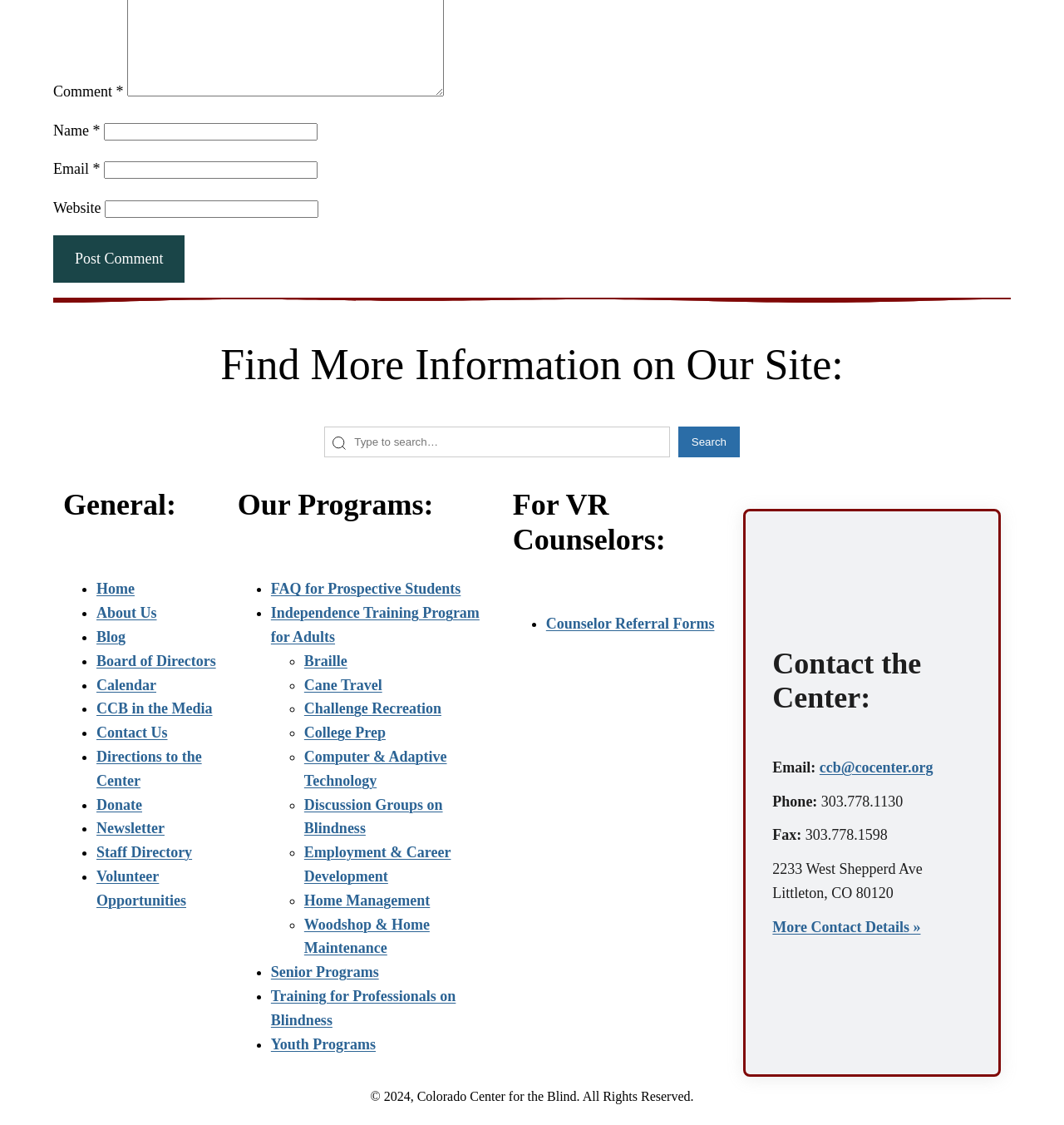What is the address of the center?
Please provide a comprehensive answer based on the visual information in the image.

The webpage provides the address of the center, which is 2233 West Shepperd Ave, indicating the physical location of the center.